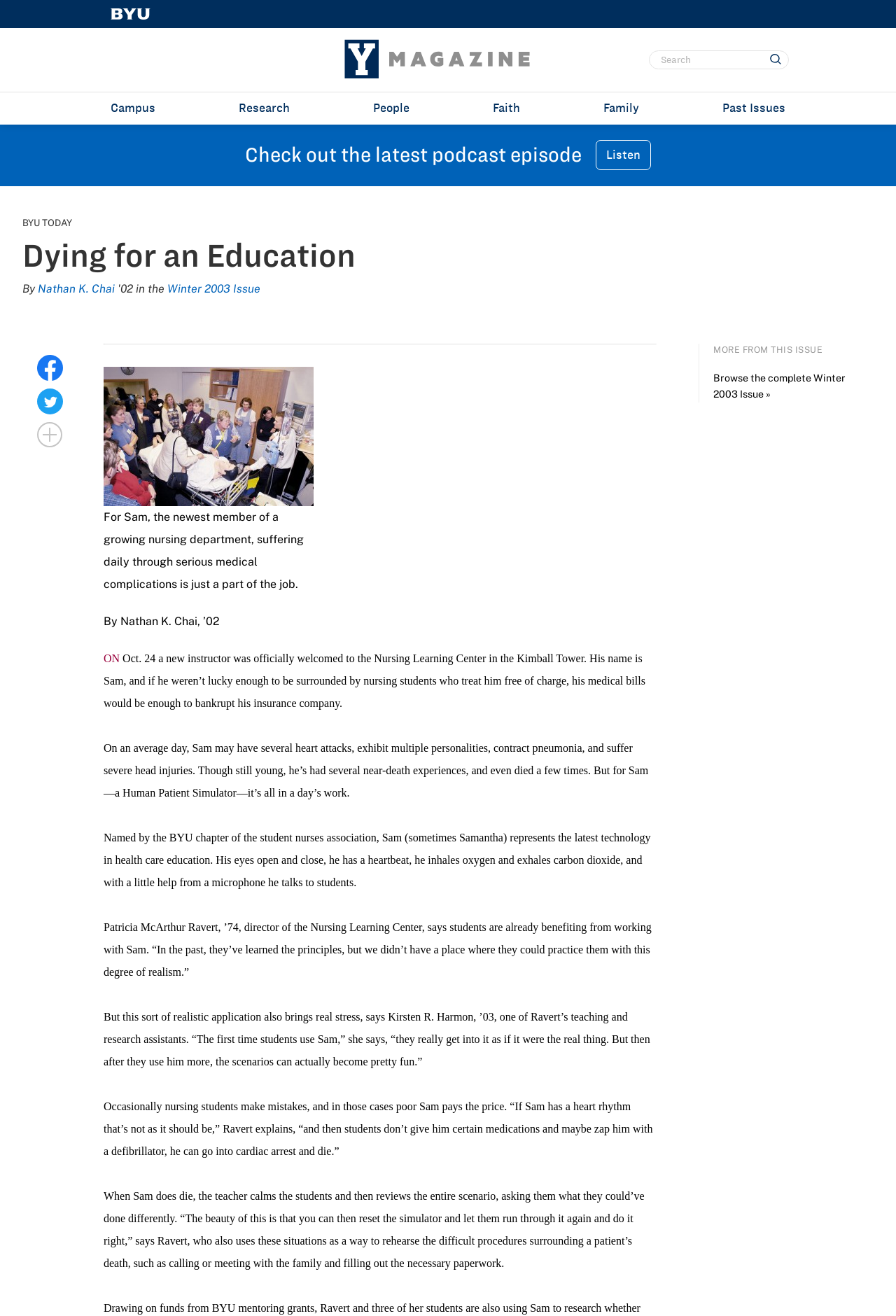Use a single word or phrase to answer the question:
What is the name of the magazine?

Y Magazine